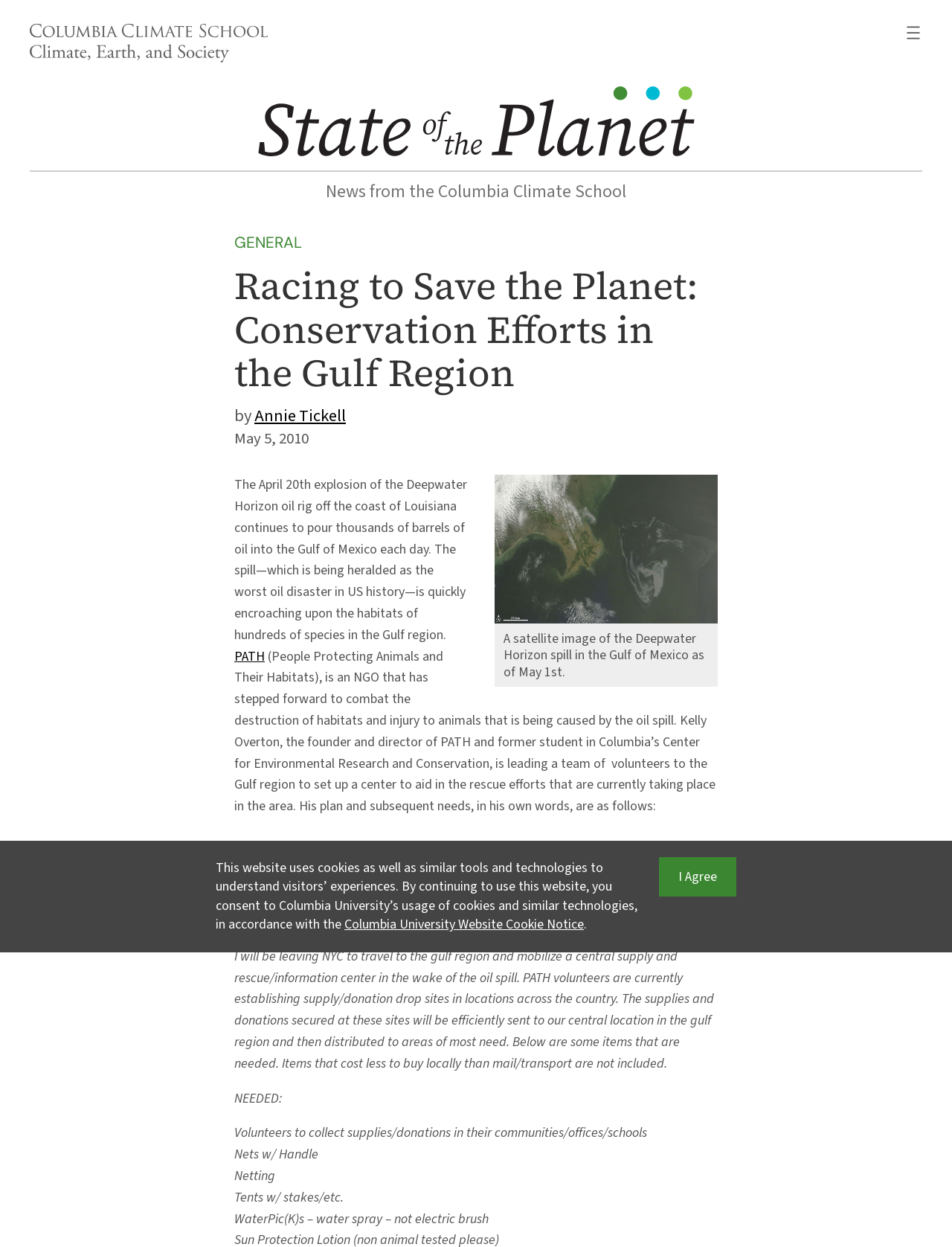Elaborate on the information and visuals displayed on the webpage.

The webpage is about conservation efforts in the Gulf region, specifically focusing on the Deepwater Horizon oil spill. At the top left, there is a figure with a link to the Columbia Climate School, accompanied by an image with the school's logo. To the right of this, there is a navigation menu with an "Open menu" button.

Below this, there is a prominent link to "State of the Planet" with an associated image. A horizontal separator line divides this section from the main content.

The main content begins with a heading "Racing to Save the Planet: Conservation Efforts in the Gulf Region" and a subheading "News from the Columbia Climate School". Below this, there is a link to "GENERAL" and an article written by Annie Tickell, dated May 5, 2010.

The article describes the devastating effects of the oil spill on the Gulf region's habitats and wildlife. It then introduces PATH, an NGO founded by Kelly Overton, which is working to combat the destruction caused by the oil spill. The article quotes Overton's plan to set up a center in the Gulf region to aid in rescue efforts.

The article continues to describe the need for logistical, supply, and rescue support in the coming months. It lists the items needed, including volunteers to collect supplies, nets, netting, tents, and water spray equipment.

At the bottom of the page, there is a link to "I Agree" and a notice about the website's use of cookies, with a button to learn more about Columbia University's cookie policy.